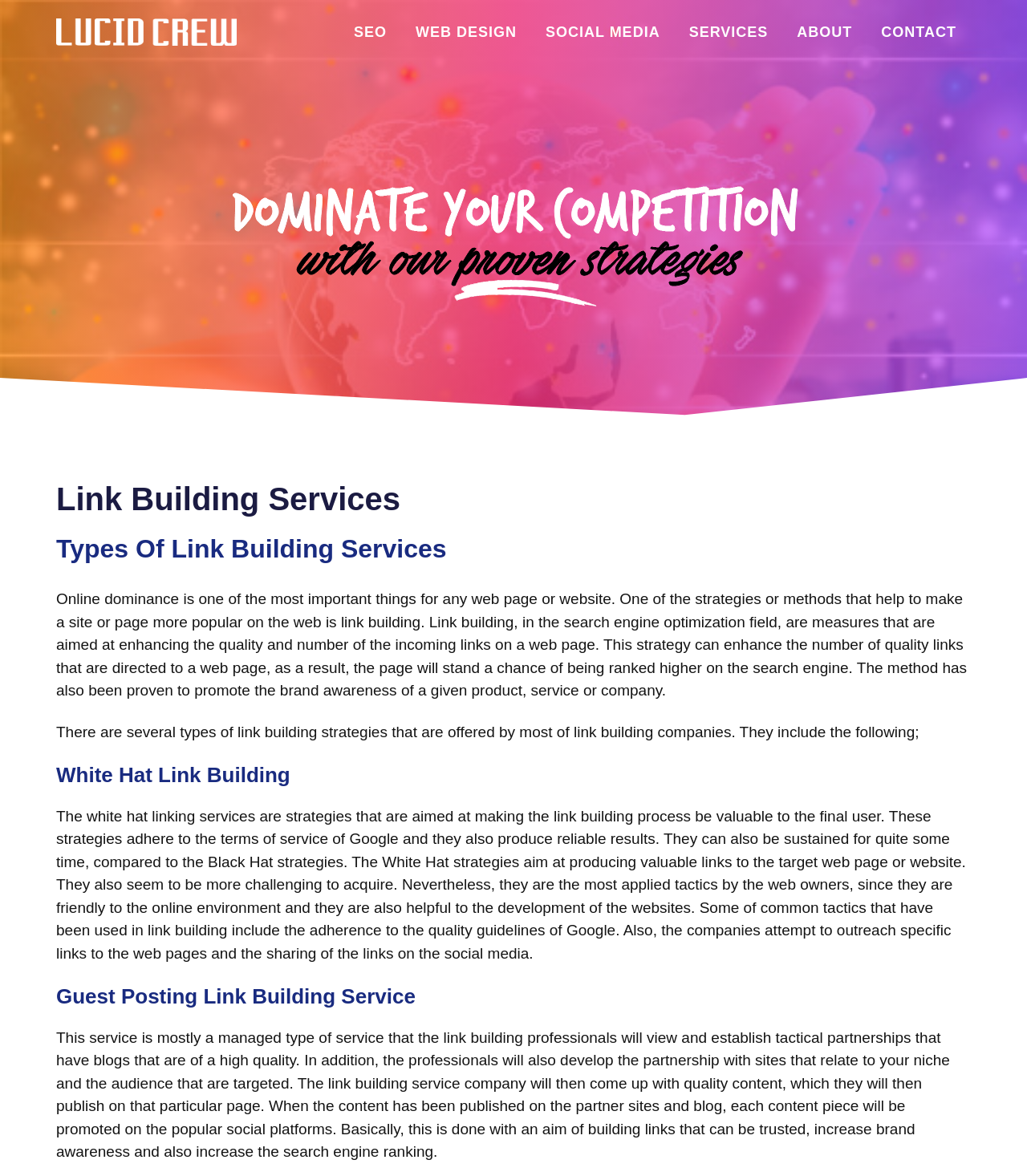Identify the bounding box for the described UI element: "Contact".

[0.844, 0.007, 0.945, 0.048]